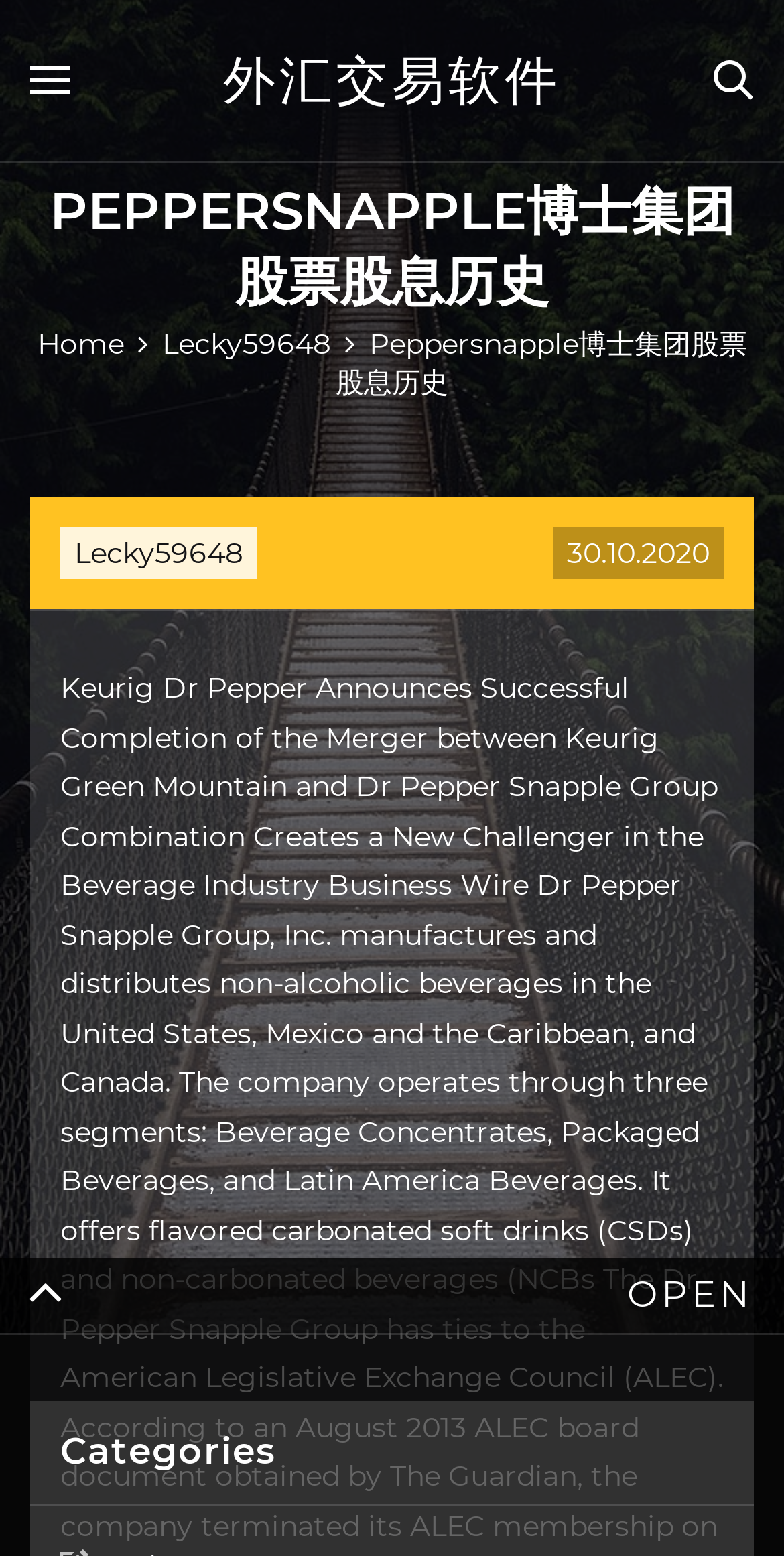Respond to the following question with a brief word or phrase:
What is the username mentioned?

Lecky59648